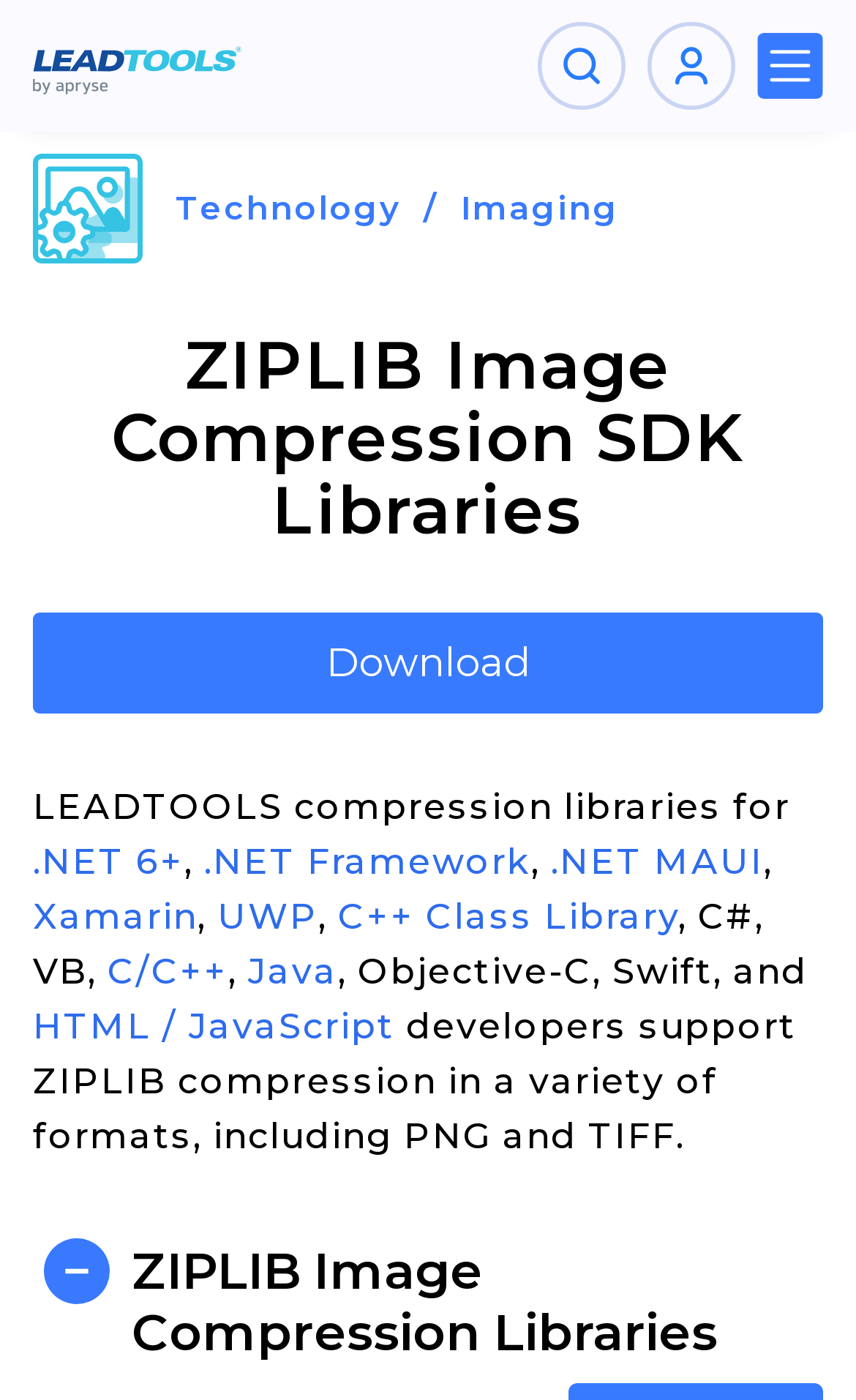What is the focus of the webpage?
Refer to the image and provide a one-word or short phrase answer.

Imaging SDK